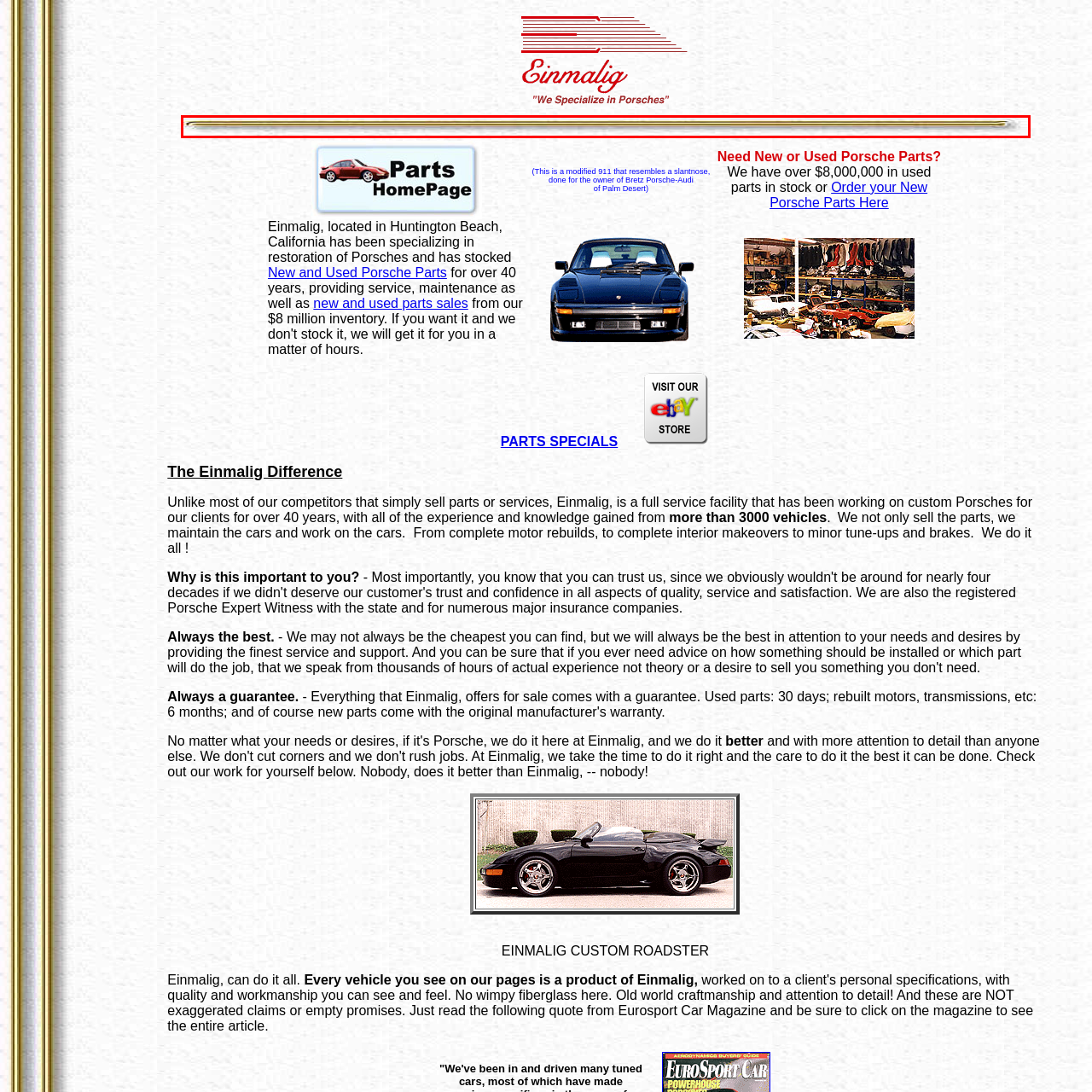Provide an extensive and detailed caption for the image section enclosed by the red boundary.

The image depicts a simple, elegant horizontal line with a brushed metallic or golden appearance. This design element is likely used to enhance the visual appeal of the webpage dedicated to Porsche parts and restoration services. The line serves as a separator, creating a clear distinction between sections of content related to the offerings of Einmalig, a company specializing in the sale and restoration of Porsche vehicles. The overall aesthetic complements the high-end focus of the brand, embodying sophistication and precision in automotive craftsmanship.